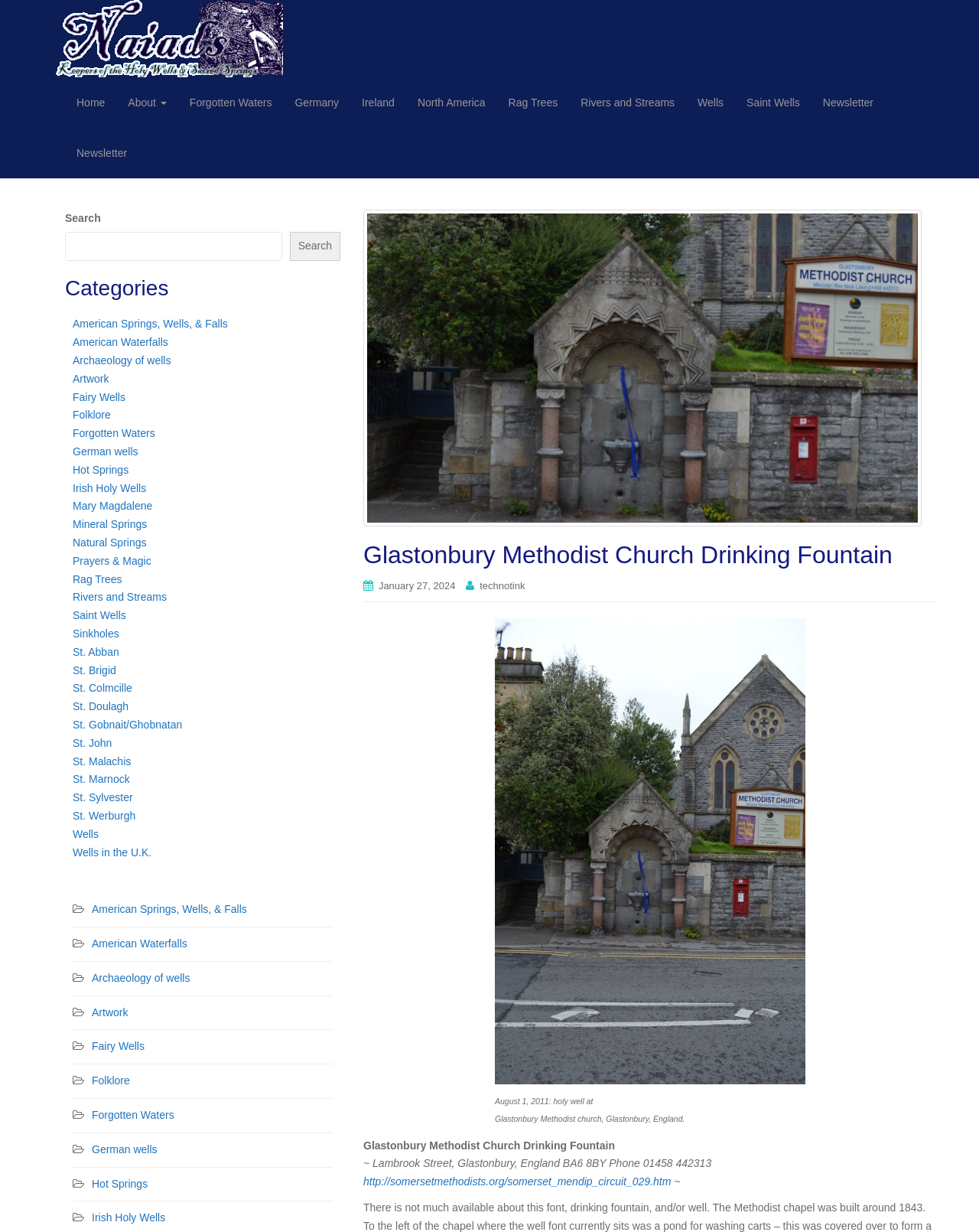Please provide the bounding box coordinates for the element that needs to be clicked to perform the following instruction: "Read the 'Glastonbury Methodist Church Drinking Fountain' article". The coordinates should be given as four float numbers between 0 and 1, i.e., [left, top, right, bottom].

[0.371, 0.44, 0.957, 0.462]